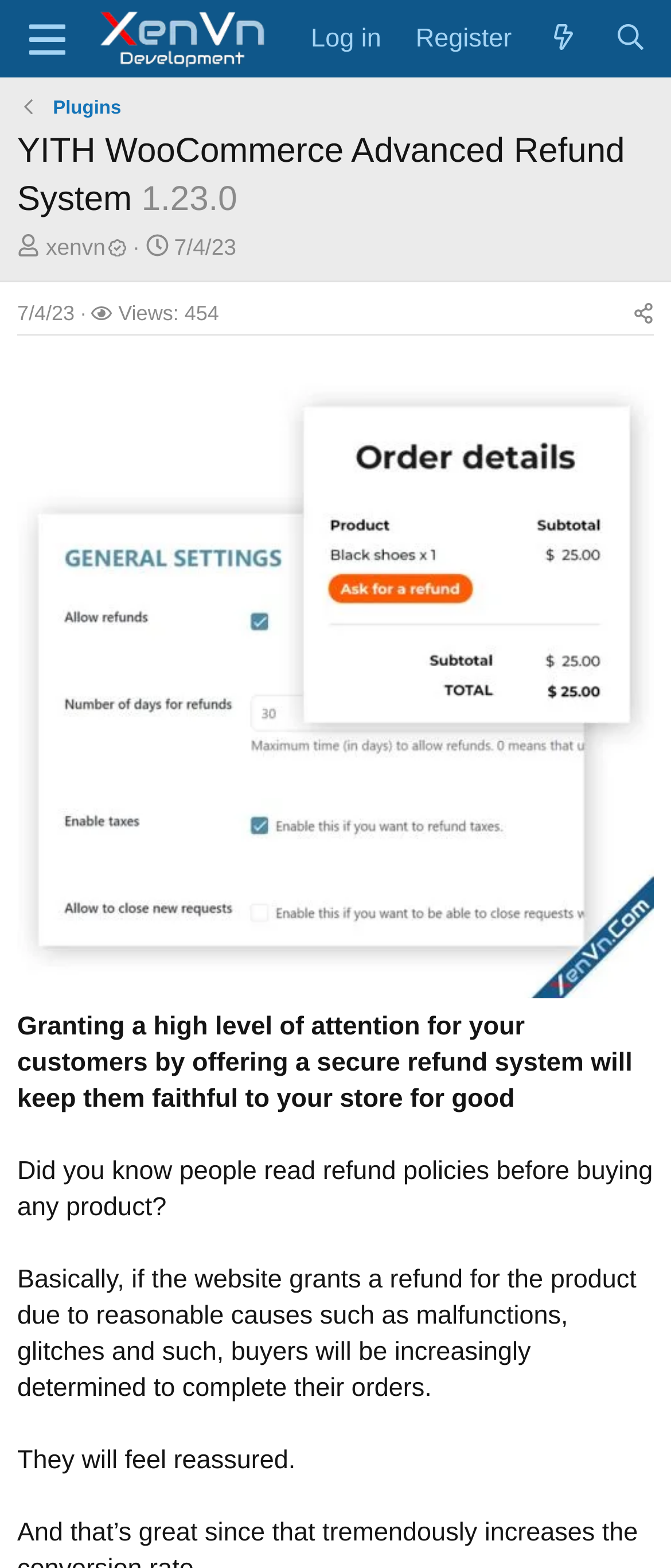Please find and provide the title of the webpage.

YITH WooCommerce Advanced Refund System 1.23.0